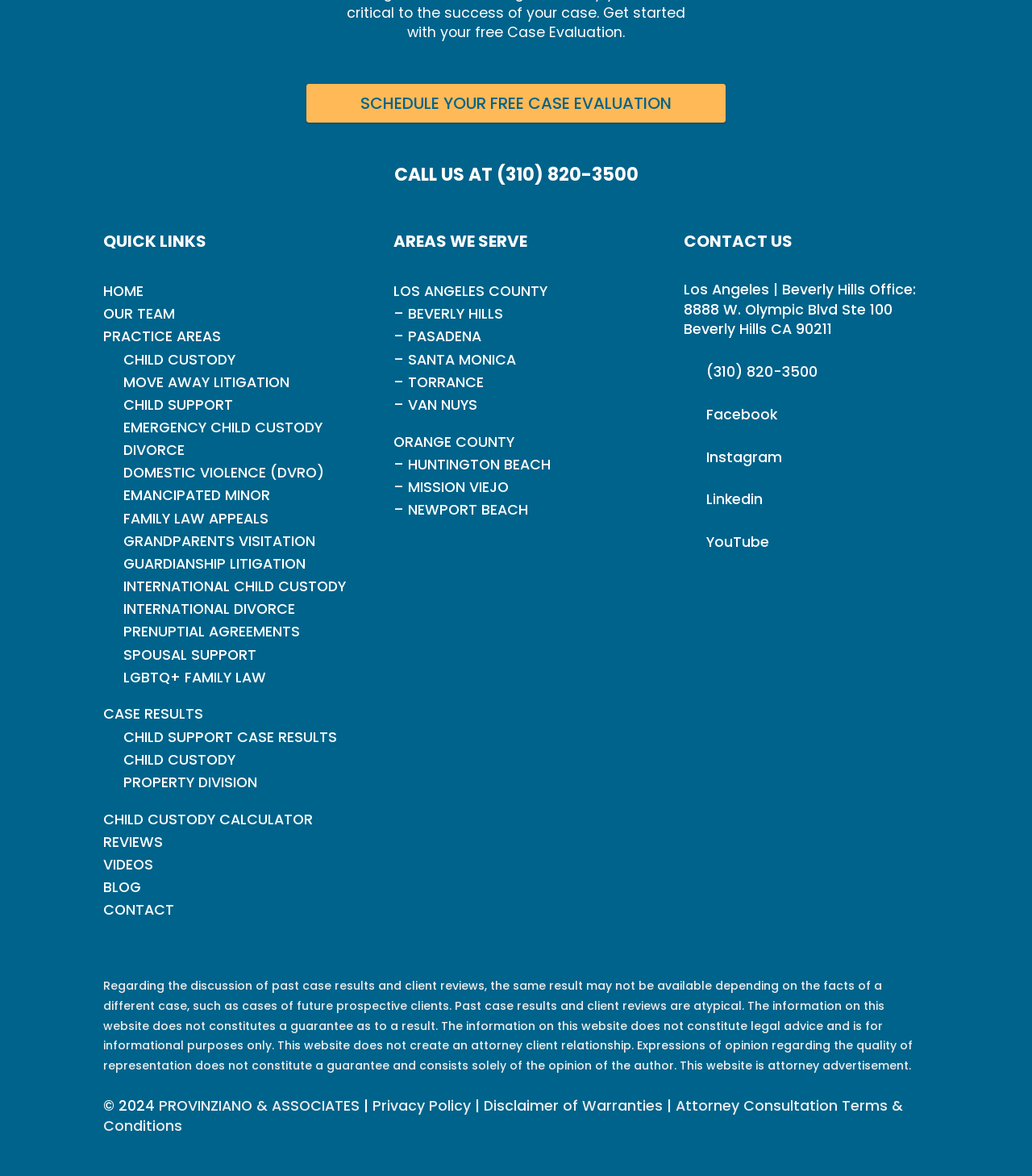Give a concise answer using one word or a phrase to the following question:
What social media platforms does the firm have a presence on?

Facebook, Instagram, LinkedIn, YouTube